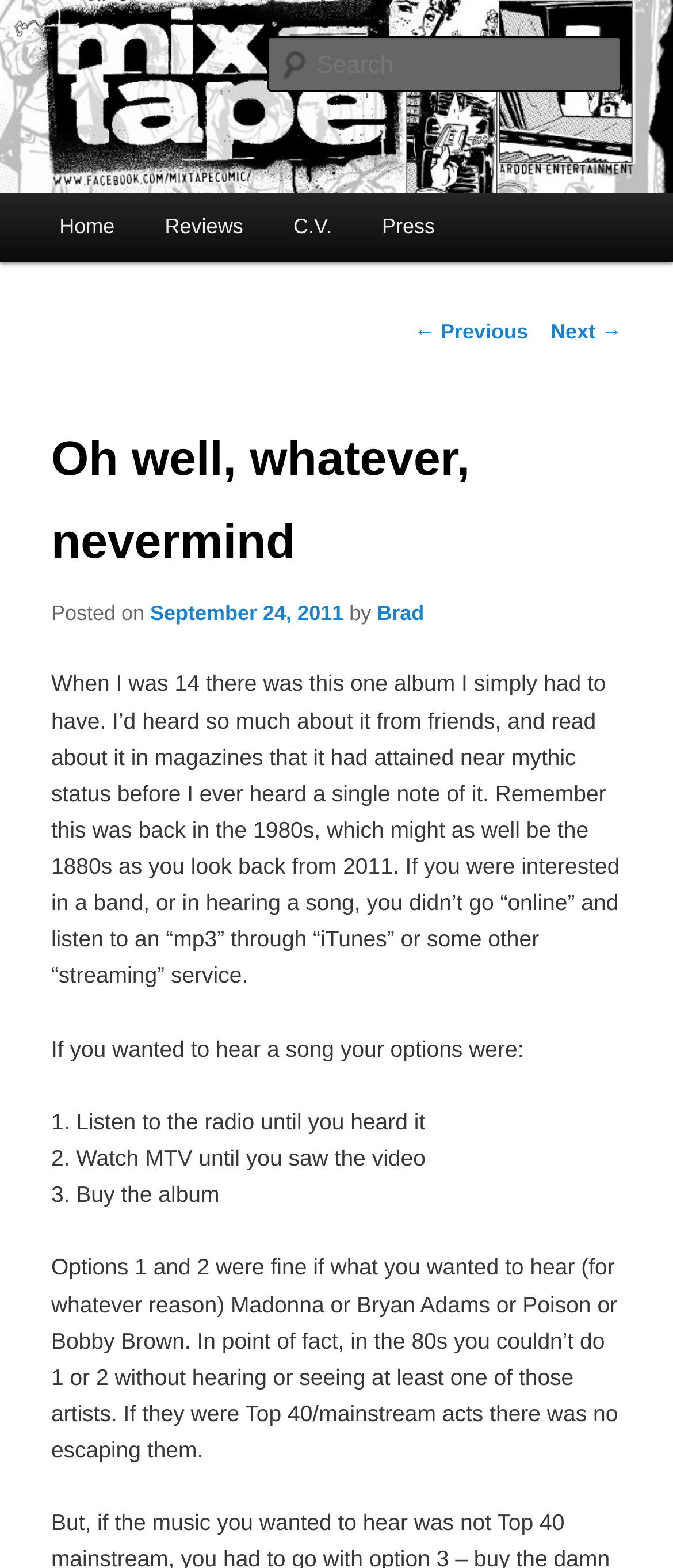Extract the bounding box coordinates for the HTML element that matches this description: "September 24, 2011". The coordinates should be four float numbers between 0 and 1, i.e., [left, top, right, bottom].

[0.223, 0.384, 0.51, 0.399]